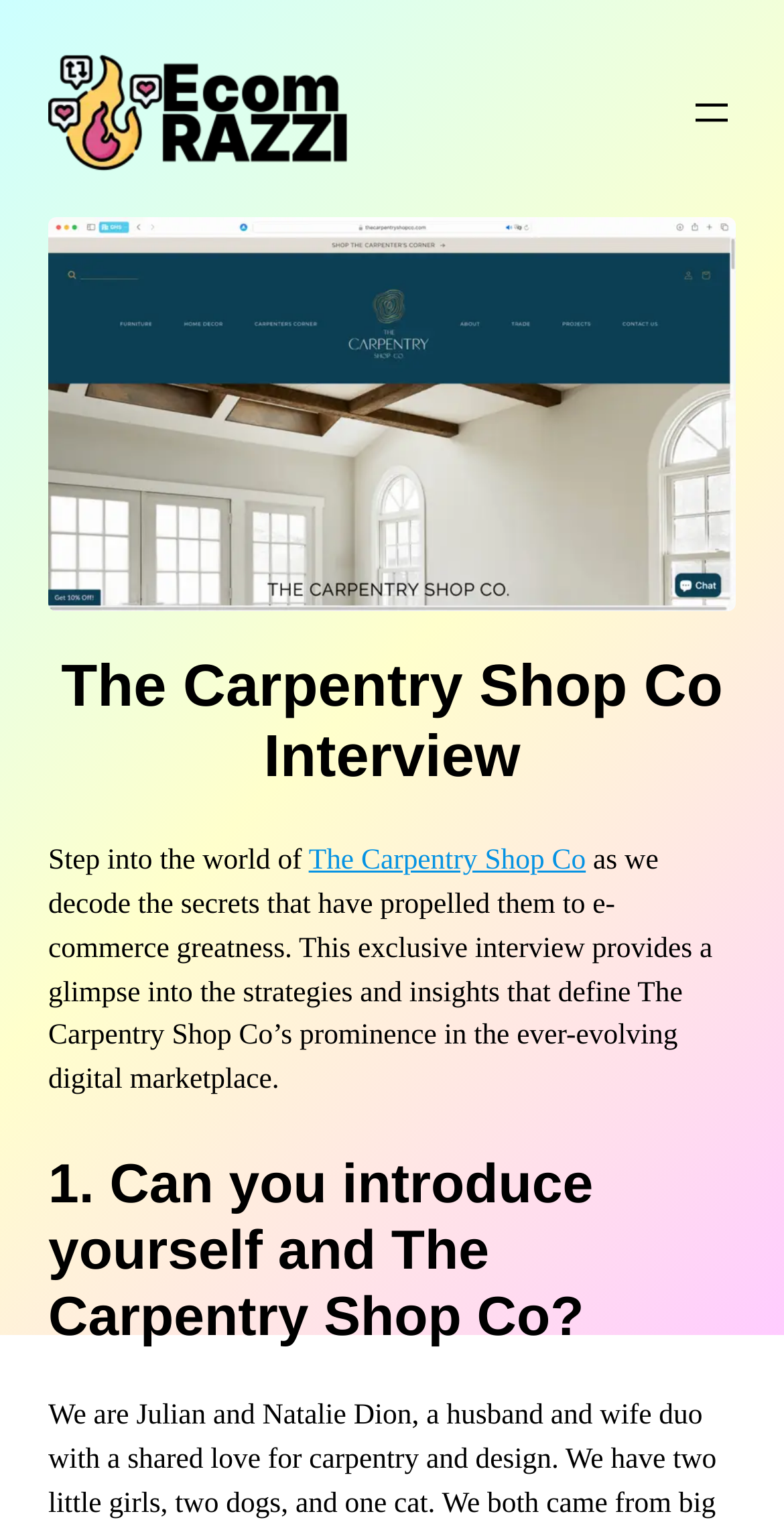Look at the image and give a detailed response to the following question: What is the topic of the interview?

I found the answer by looking at the introductory sentence '...decode the secrets that have propelled them to e-commerce greatness...' which provides context about the topic of the interview.